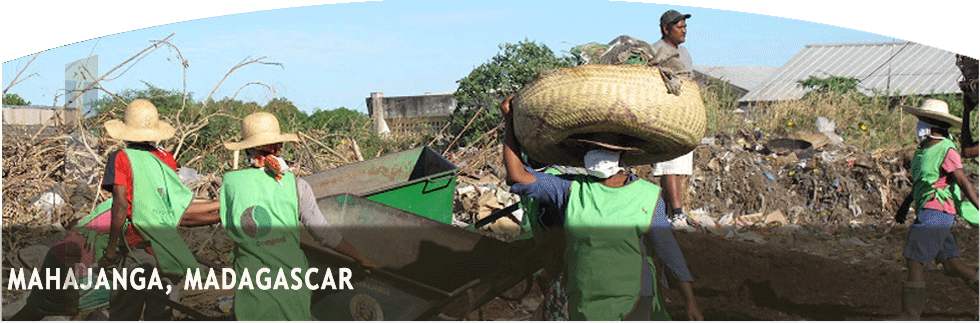Deliver an in-depth description of the image, highlighting major points.

The image captures a scene from Mahajanga, Madagascar, showcasing individuals engaged in waste management activities. In the foreground, two workers wearing bright green vests and straw hats are actively involved in transporting materials—one is carrying a large basket atop their head, while another pushes a wheelbarrow, indicating a community effort in cleaning up the environment. Their protective masks suggest a focus on safety amidst challenging conditions, possibly in a post-collection phase of waste management. The backdrop reveals a busy area with debris and vegetation, highlighting the ongoing struggle with waste and the importance of community initiatives in eco-friendly practices. The setting effectively conveys the local commitment to environmental sustainability and community engagement in addressing waste challenges in Madagascar.